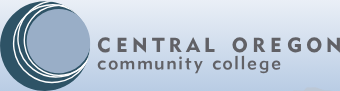What is the purpose of the soft gradient in the logo's background?
Please provide a comprehensive answer based on the details in the screenshot.

According to the caption, the soft gradient in the logo's background enhances the visual appeal and professionalism of the logo, making it suitable for academic and marketing materials.